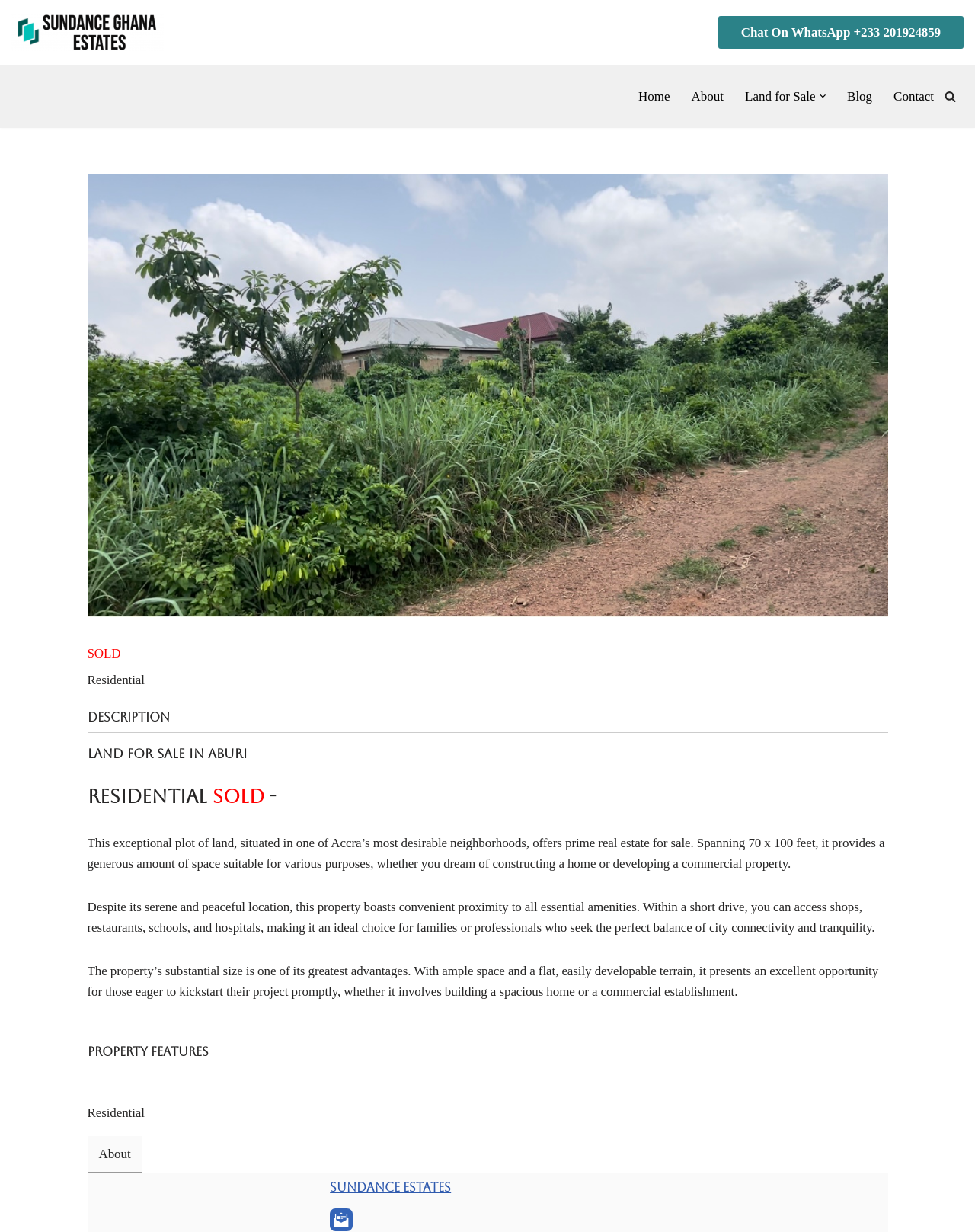Provide a short, one-word or phrase answer to the question below:
What is the name of the real estate company?

Sundance Estates